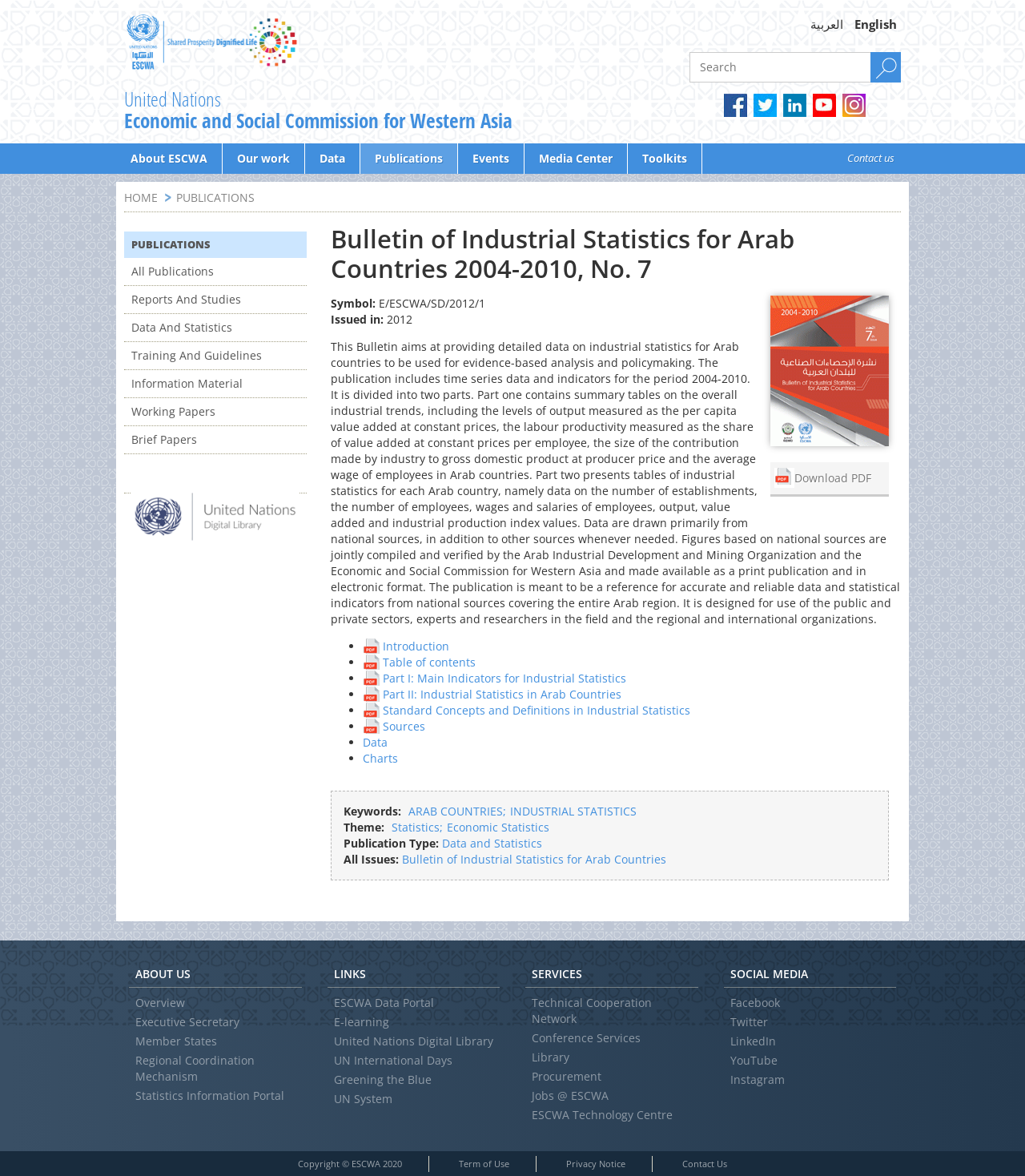Please locate the bounding box coordinates of the region I need to click to follow this instruction: "Go to the United Nations Economic and Social Commission for Western Asia homepage".

[0.121, 0.01, 0.293, 0.065]